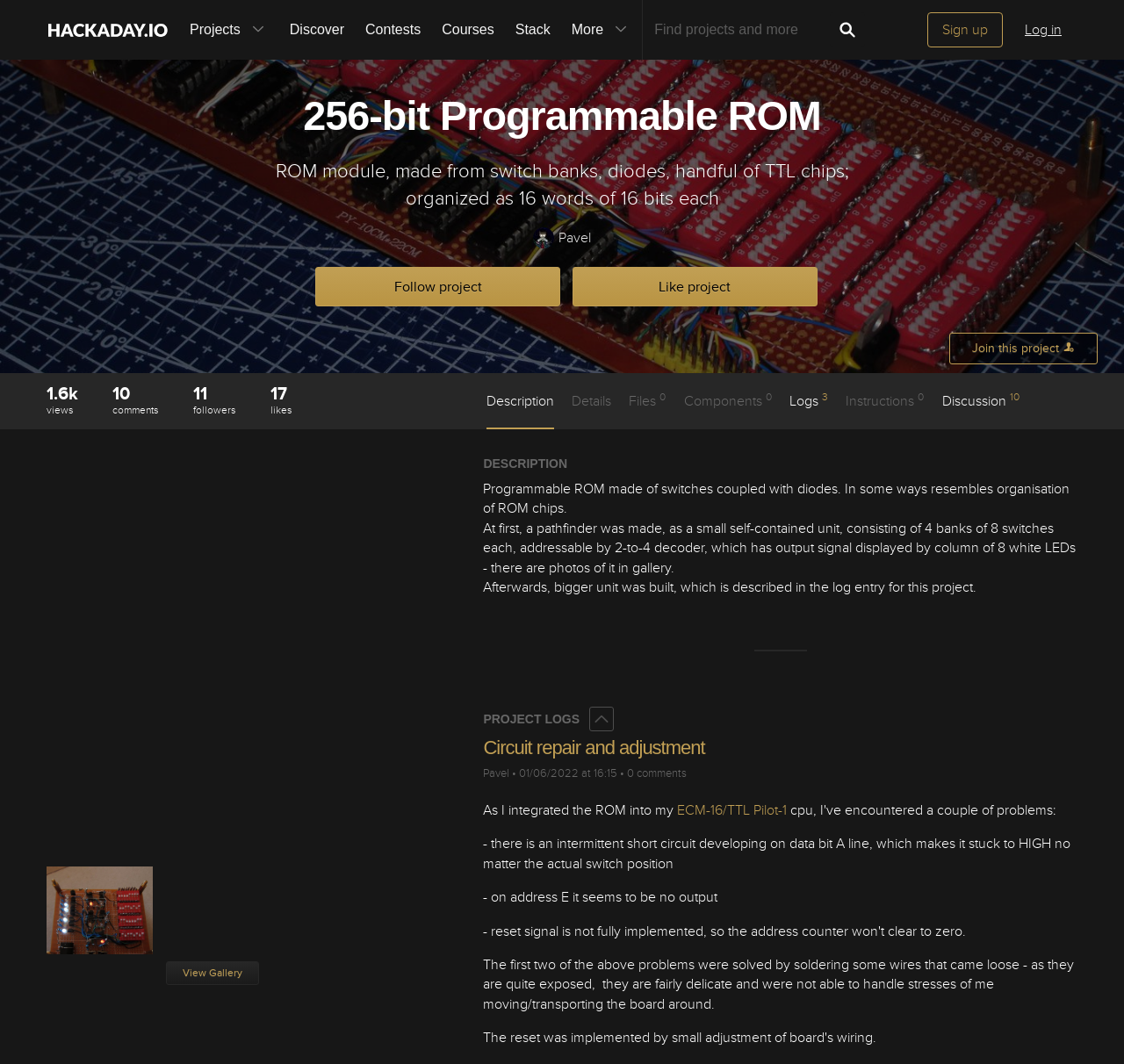Please identify the bounding box coordinates of the element that needs to be clicked to execute the following command: "Like this project". Provide the bounding box using four float numbers between 0 and 1, formatted as [left, top, right, bottom].

[0.509, 0.251, 0.727, 0.288]